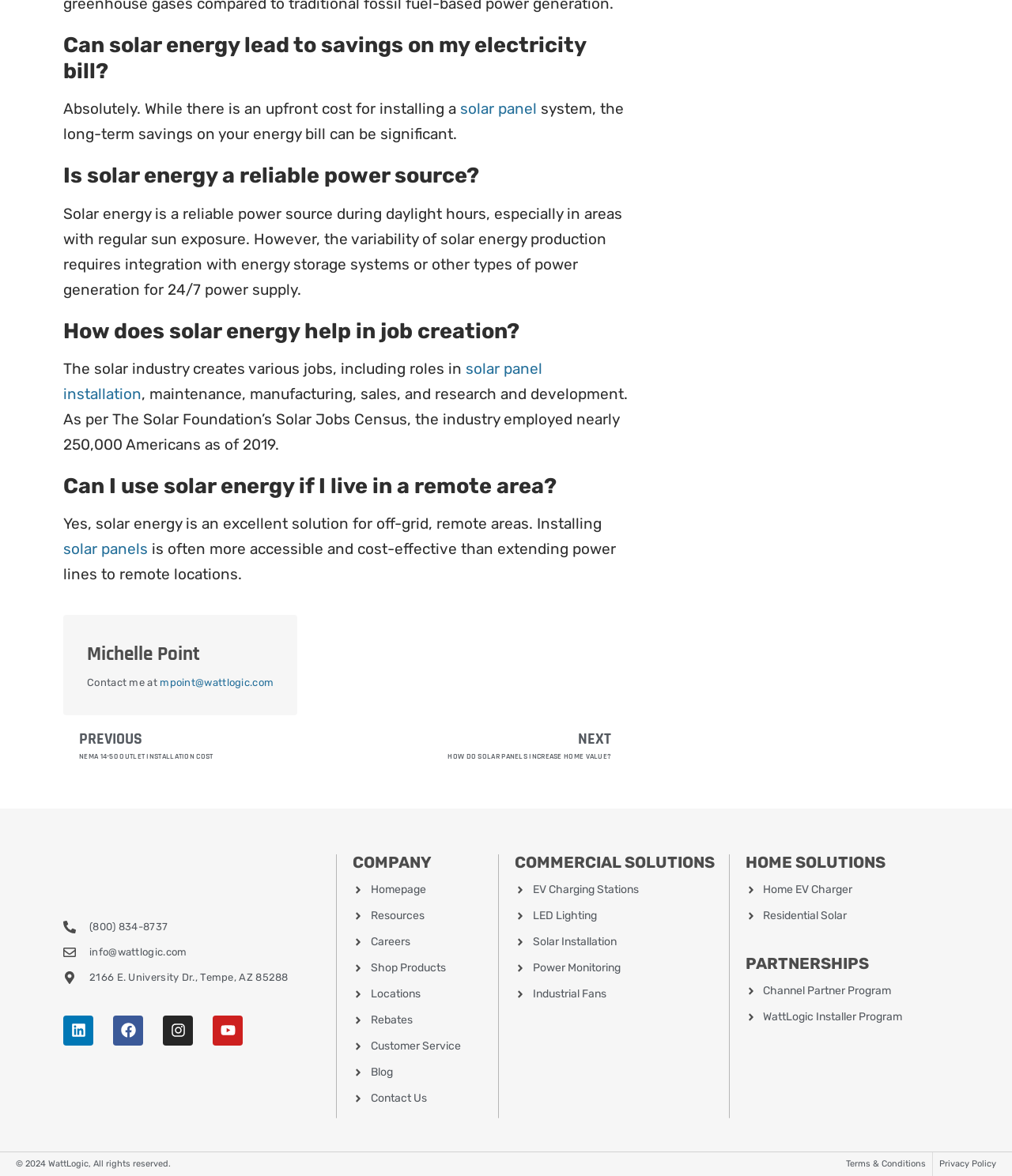Kindly determine the bounding box coordinates of the area that needs to be clicked to fulfill this instruction: "View the company's Facebook page".

[0.112, 0.863, 0.141, 0.889]